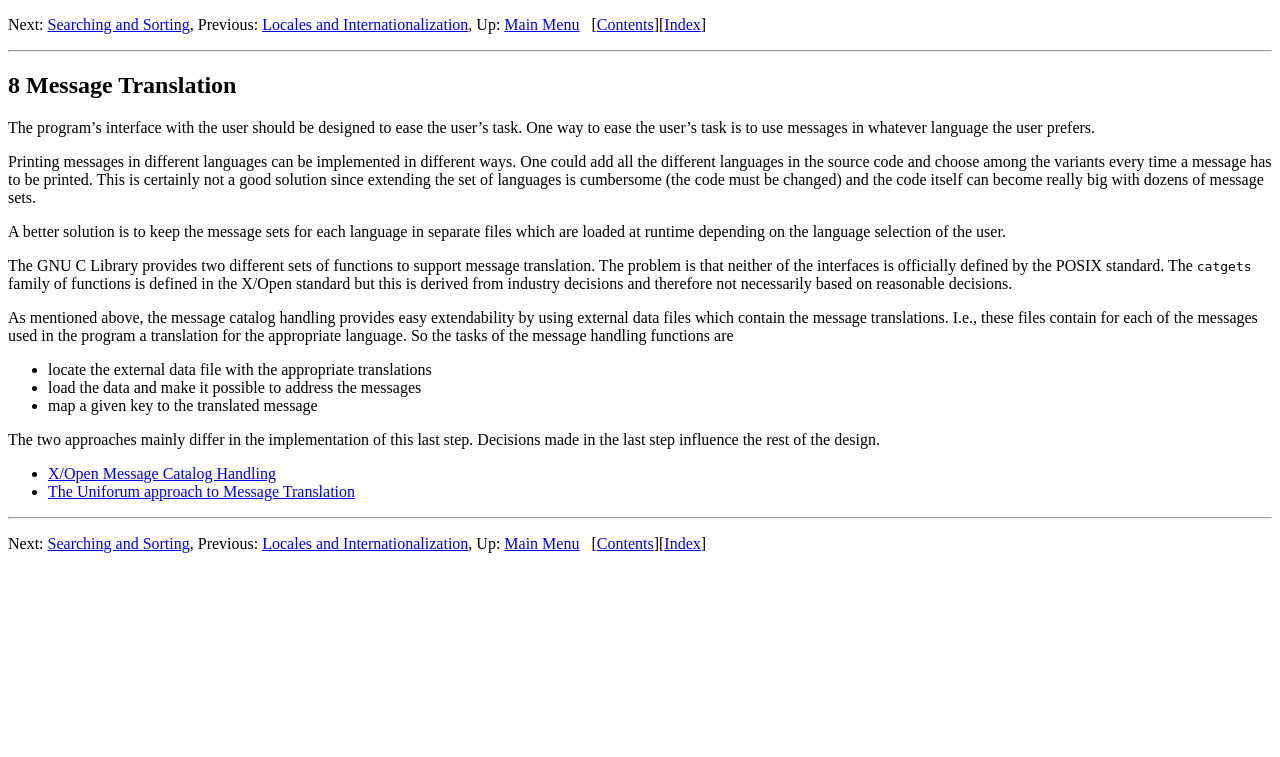Answer in one word or a short phrase: 
What is the benefit of using separate files for message sets?

Easy to extend